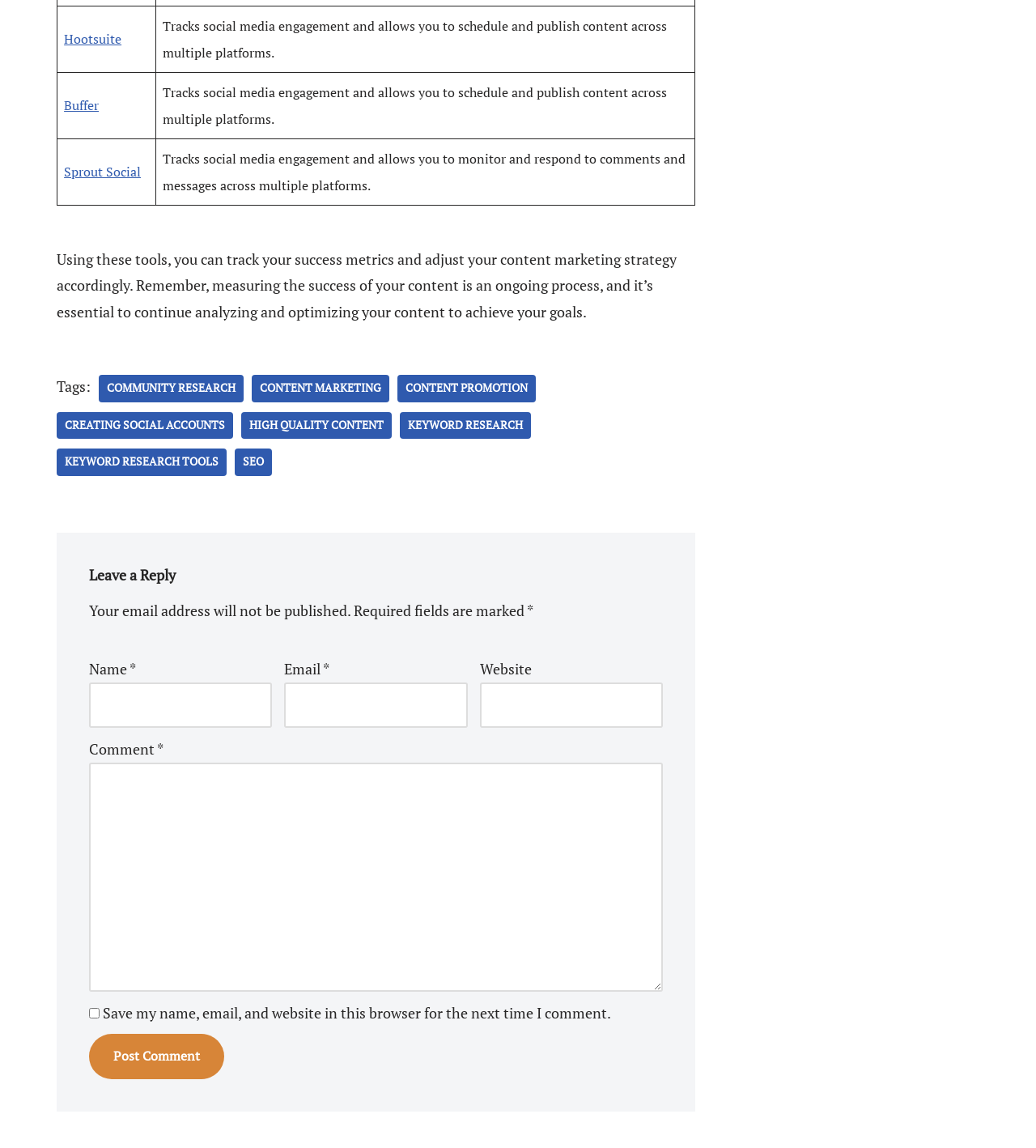Find the bounding box coordinates of the clickable area required to complete the following action: "Post a comment".

[0.086, 0.901, 0.216, 0.94]